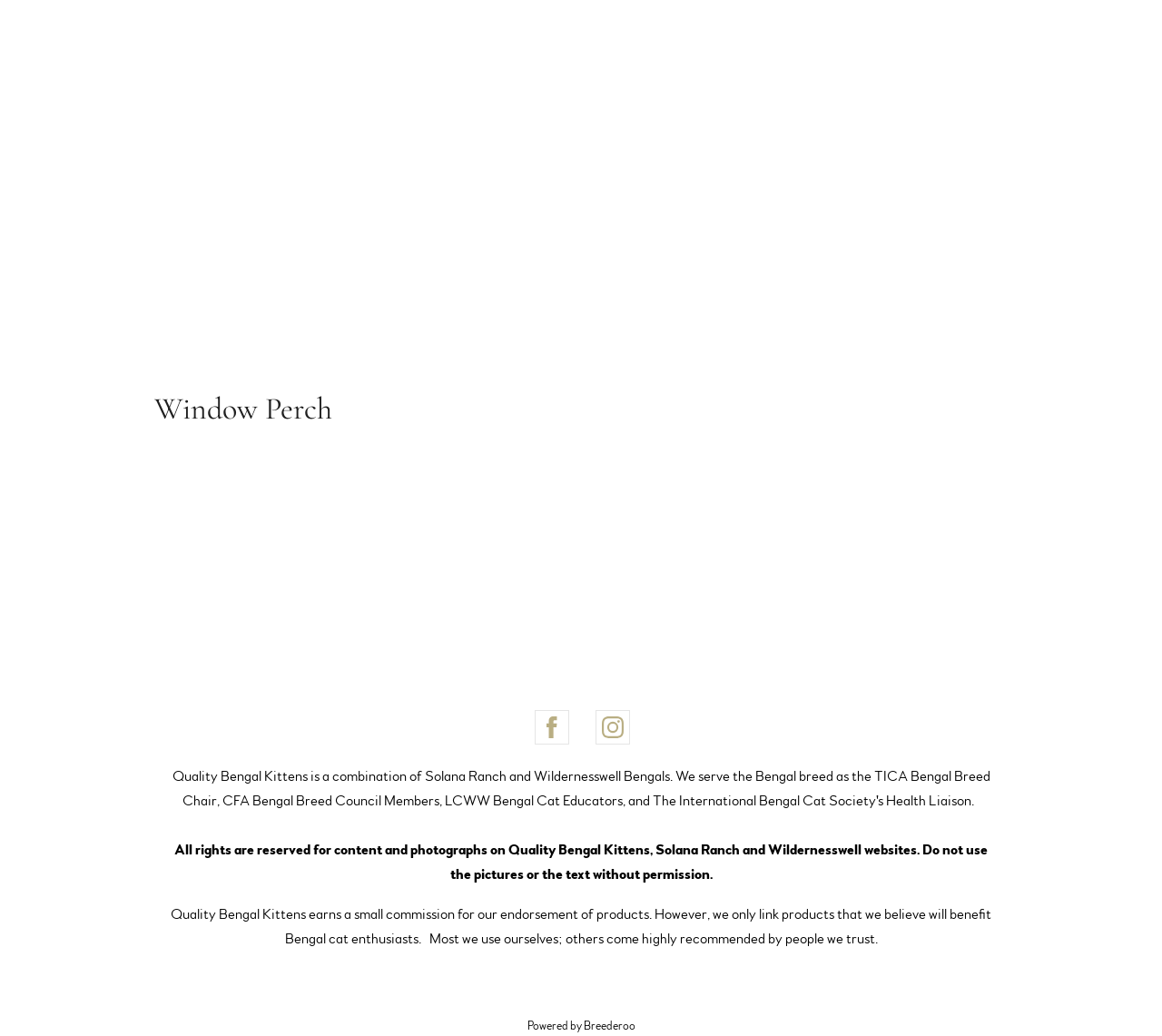What is the relationship between the website and Breederoo?
Please answer using one word or phrase, based on the screenshot.

Powered by